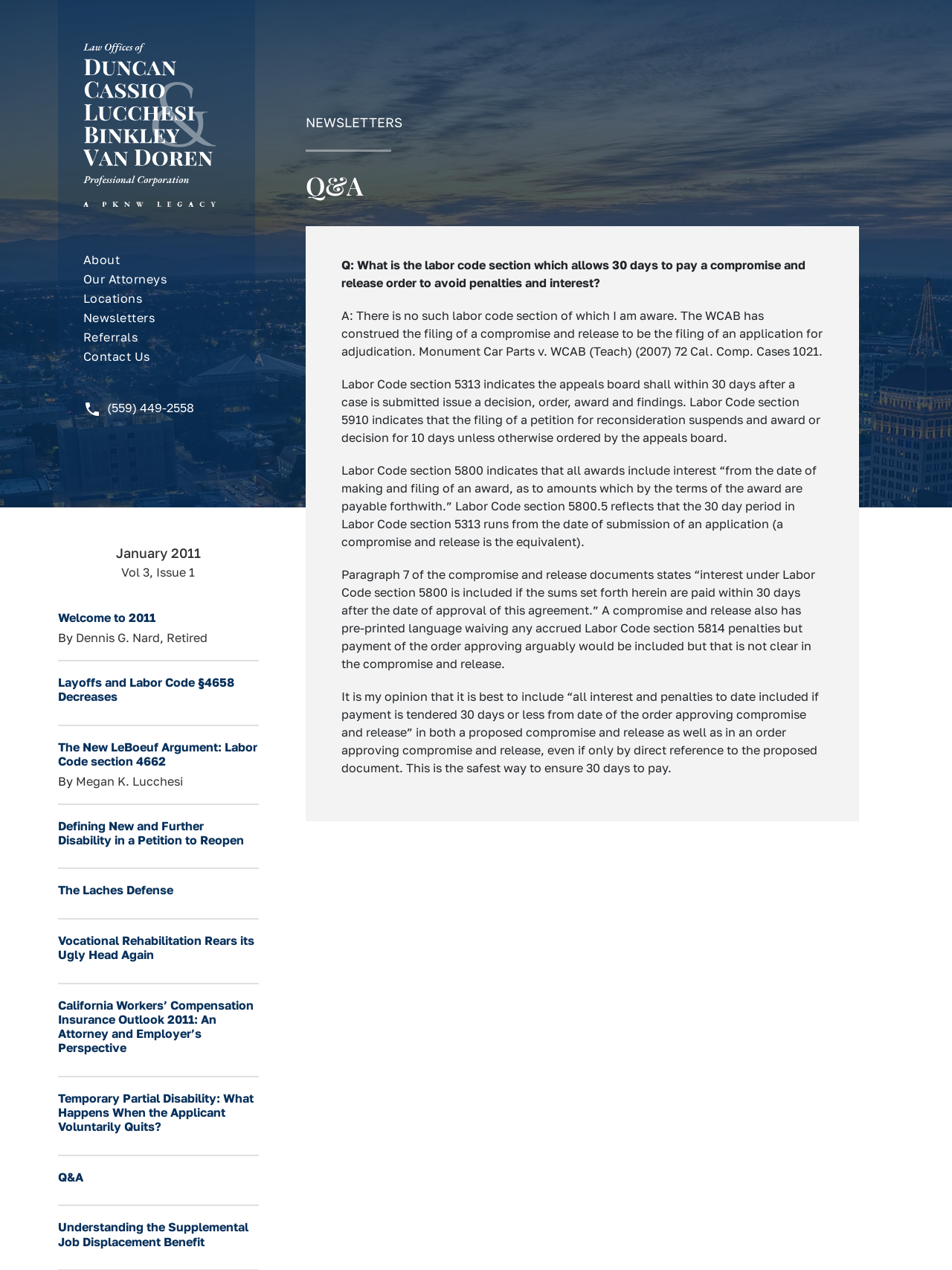Identify the coordinates of the bounding box for the element that must be clicked to accomplish the instruction: "Click on 'About'".

[0.087, 0.199, 0.126, 0.211]